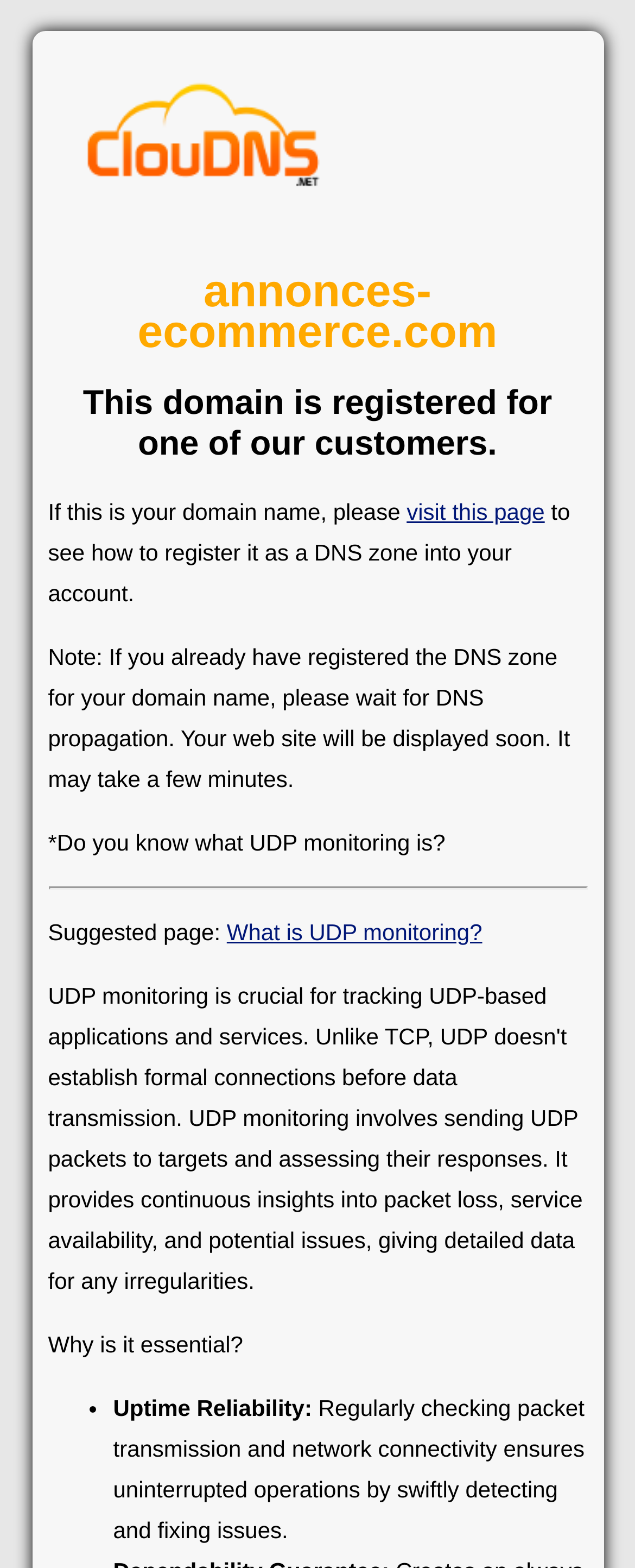Give a one-word or one-phrase response to the question:
What is the domain name registered for?

one of our customers